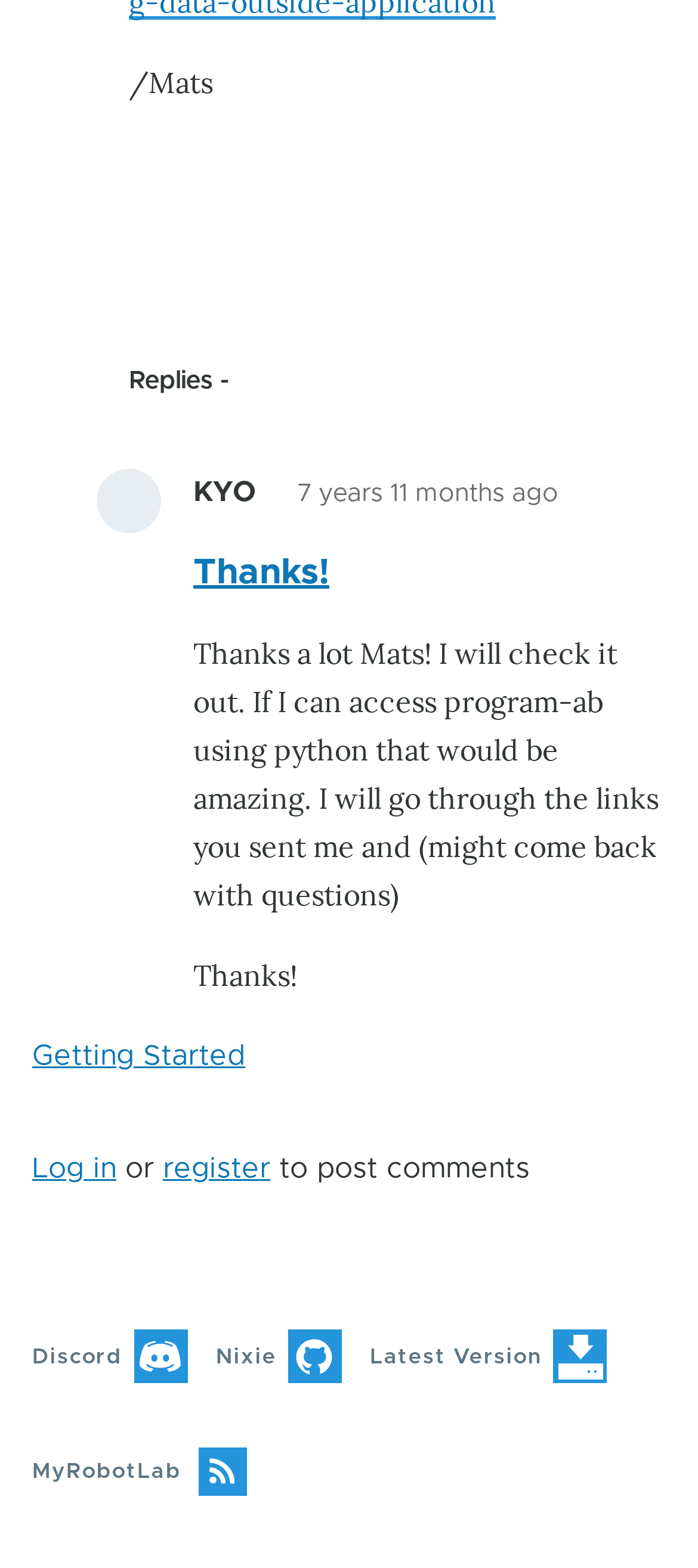Please identify the bounding box coordinates of the region to click in order to complete the given instruction: "Click the 'Discord' link". The coordinates should be four float numbers between 0 and 1, i.e., [left, top, right, bottom].

[0.046, 0.848, 0.269, 0.882]